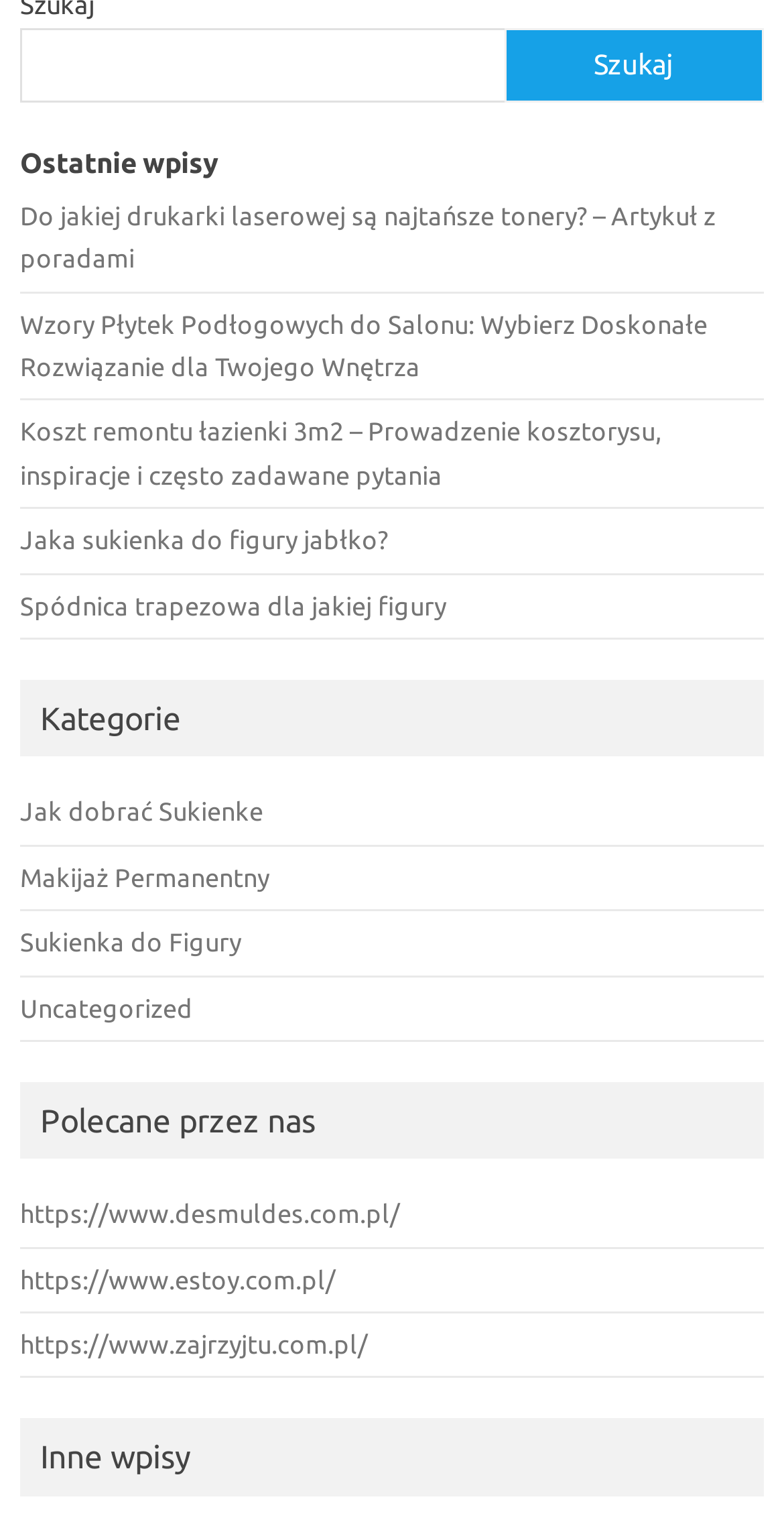Determine the bounding box coordinates for the area that should be clicked to carry out the following instruction: "Click on the latest post 'Do jakiej drukarki laserowej są najtańsze tonery?'".

[0.026, 0.132, 0.913, 0.178]